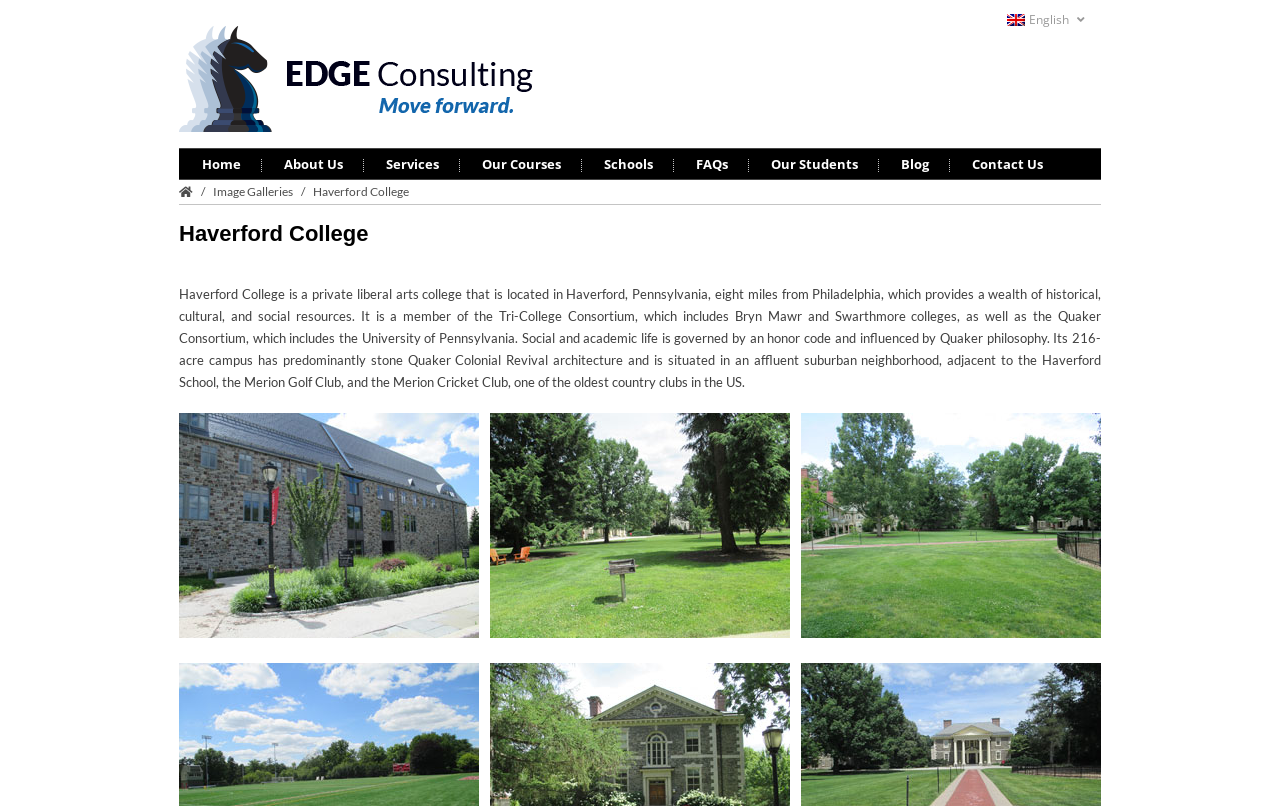What is the name of the consortium that Haverford College is a part of?
Respond with a short answer, either a single word or a phrase, based on the image.

Tri-College Consortium